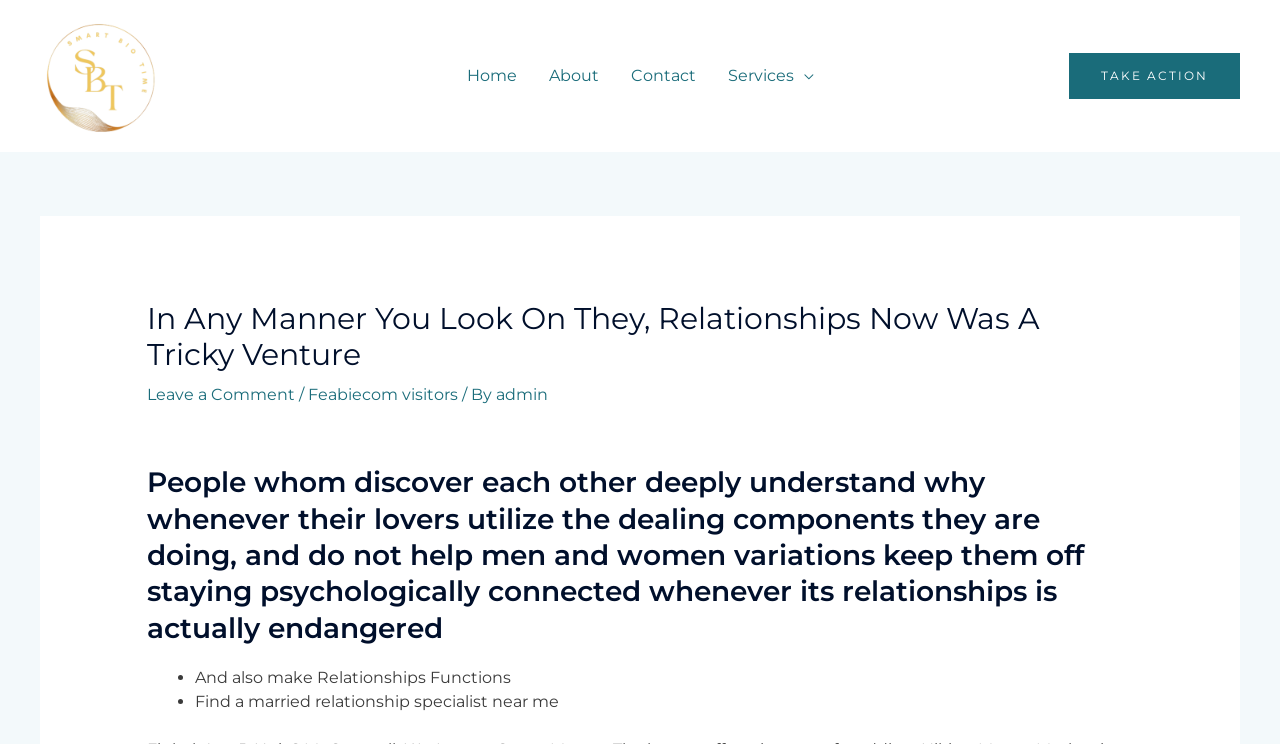What is the text of the top-left image?
Based on the visual content, answer with a single word or a brief phrase.

Spacious Blog